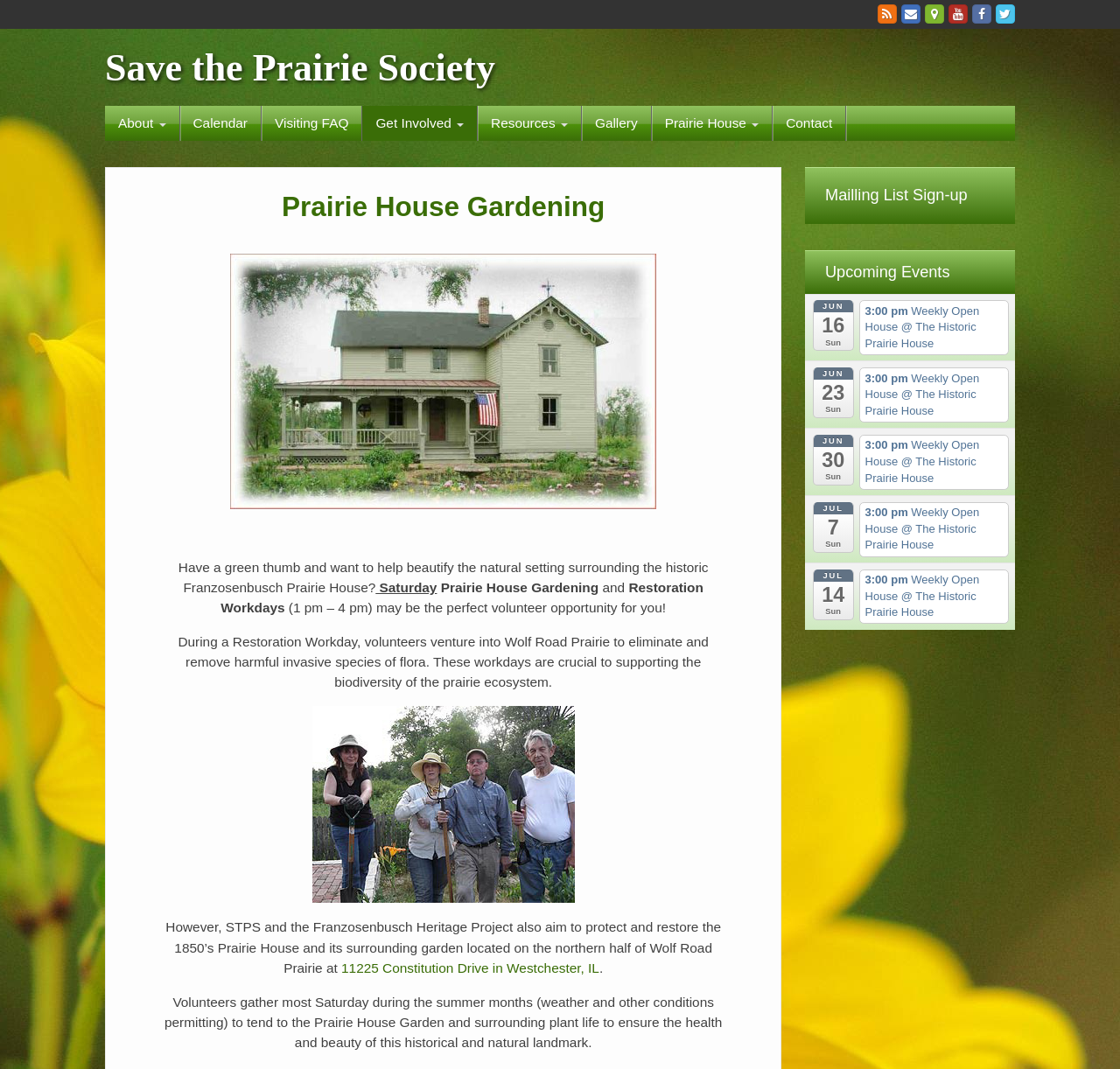Articulate a complete and detailed caption of the webpage elements.

The webpage is about Prairie House Gardening and the Save the Prairie Society. At the top right corner, there are six social media links represented by icons. Below these icons, the title "Save the Prairie Society" is displayed prominently. 

On the left side of the page, there is a navigation menu with links to "About", "Calendar", "Visiting FAQ", "Get Involved", "Resources", "Gallery", "Prairie House", and "Contact". 

The main content of the page is divided into two sections. The first section has a heading "Prairie House Gardening" and features an image of a prairie house. Below the image, there is a paragraph of text describing the volunteer opportunity for gardening and restoration workdays at the historic Franzosenbusch Prairie House. 

The second section has a heading "Upcoming Events" and lists several upcoming events, including weekly open houses at the Historic Prairie House. Each event is listed with a date and time. 

At the bottom right corner of the page, there is a link to sign up for a mailing list.